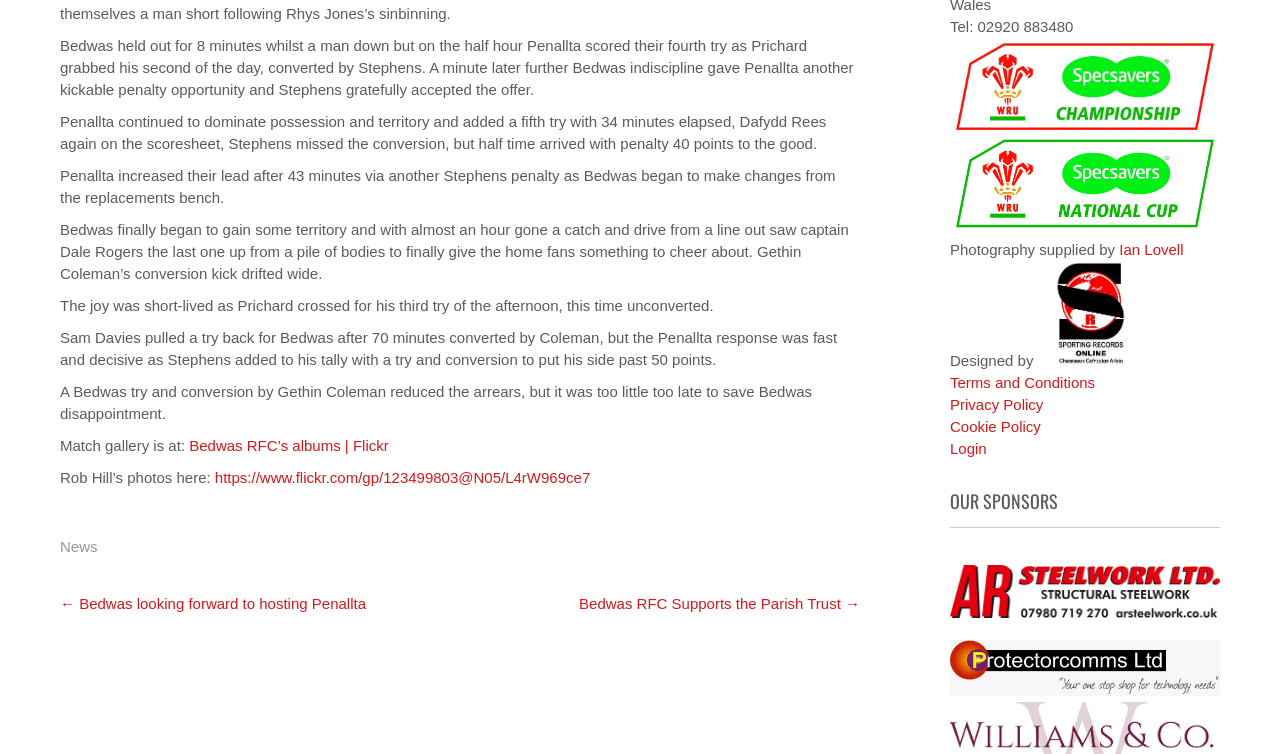Please identify the bounding box coordinates of the clickable element to fulfill the following instruction: "View photos by Rob Hill". The coordinates should be four float numbers between 0 and 1, i.e., [left, top, right, bottom].

[0.168, 0.622, 0.461, 0.645]